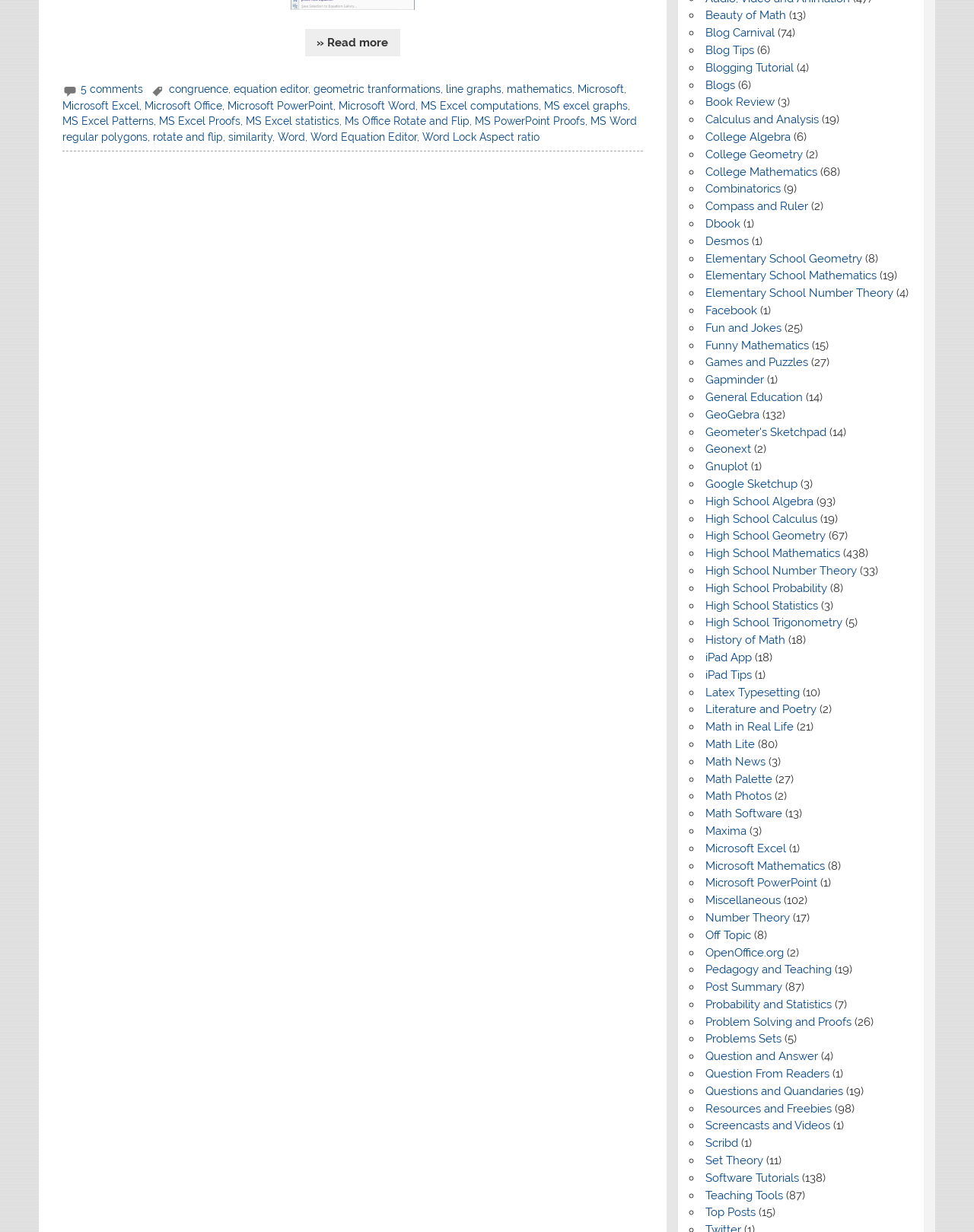How many links are related to Microsoft?
Answer the question with as much detail as you can, using the image as a reference.

There are 5 links related to Microsoft on the webpage, which are 'Microsoft', 'Microsoft Excel', 'Microsoft Office', 'Microsoft PowerPoint', and 'Microsoft Word'. These links are located in the middle section of the webpage with bounding boxes ranging from [0.064, 0.081, 0.143, 0.09] to [0.354, 0.093, 0.482, 0.103].